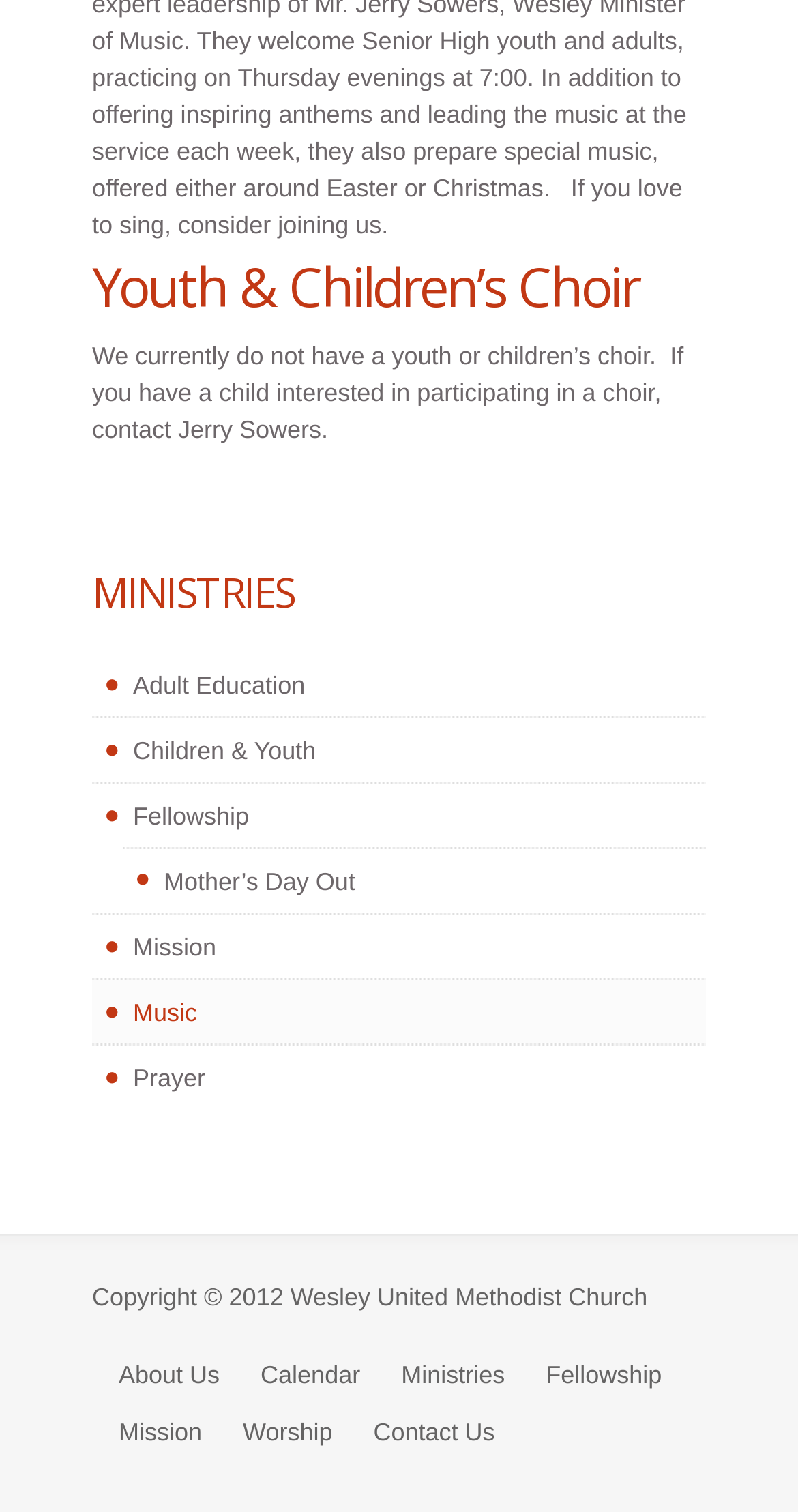Give a one-word or phrase response to the following question: How many links are under the 'MINISTRIES' heading?

7